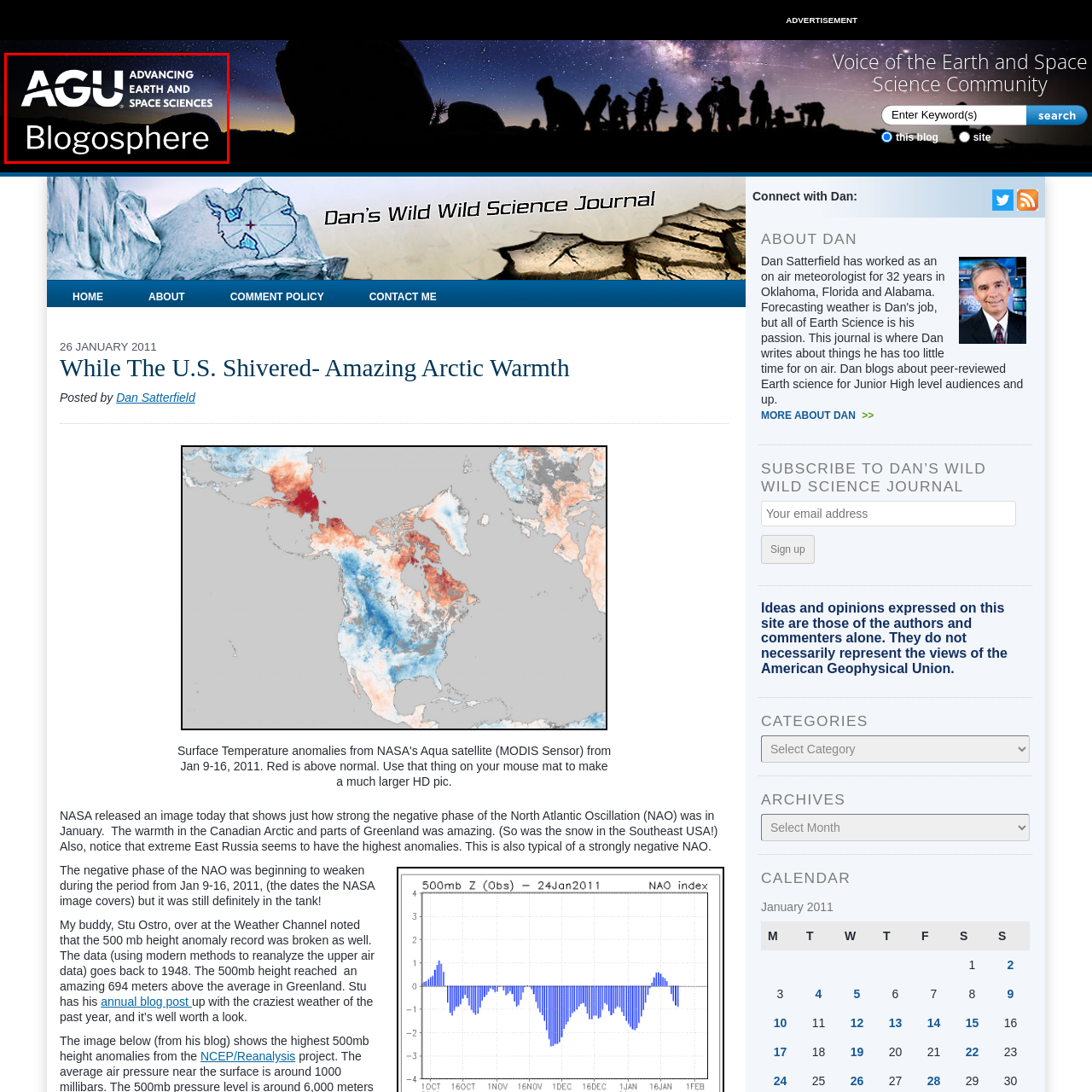Craft a detailed explanation of the image surrounded by the red outline.

The image features the logo of the American Geophysical Union (AGU), prominently displaying the organization's name, "AGU," and the tagline "Advancing Earth and Space Sciences." Below this, the word "Blogosphere" is showcased, indicating AGU's commitment to engaging with the scientific community and the public through digital platforms. The background hints at a celestial theme, reflecting the organization's focus on earth and space science. This logo represents a hub for scientific discussion and information dissemination within the AGU community.